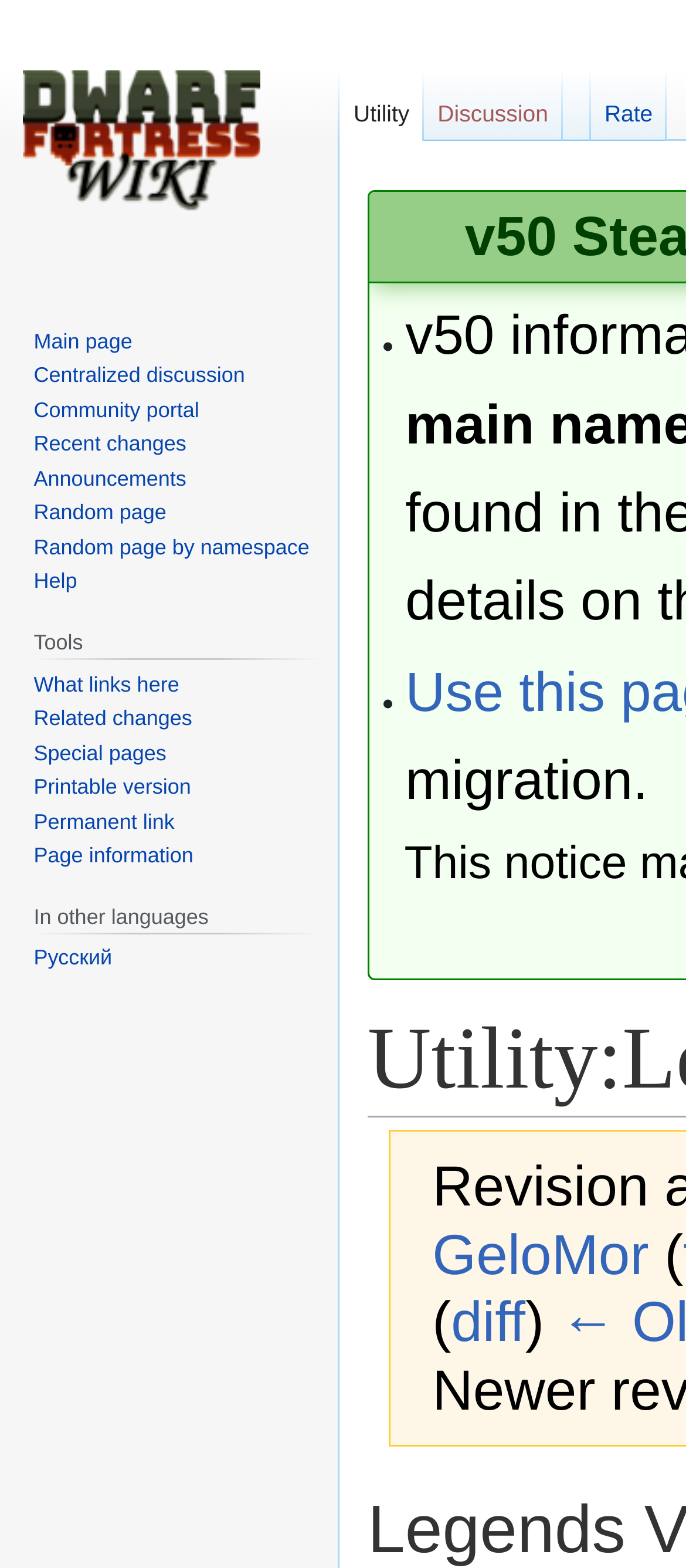Based on the element description: "Related changes", identify the UI element and provide its bounding box coordinates. Use four float numbers between 0 and 1, [left, top, right, bottom].

[0.049, 0.45, 0.28, 0.466]